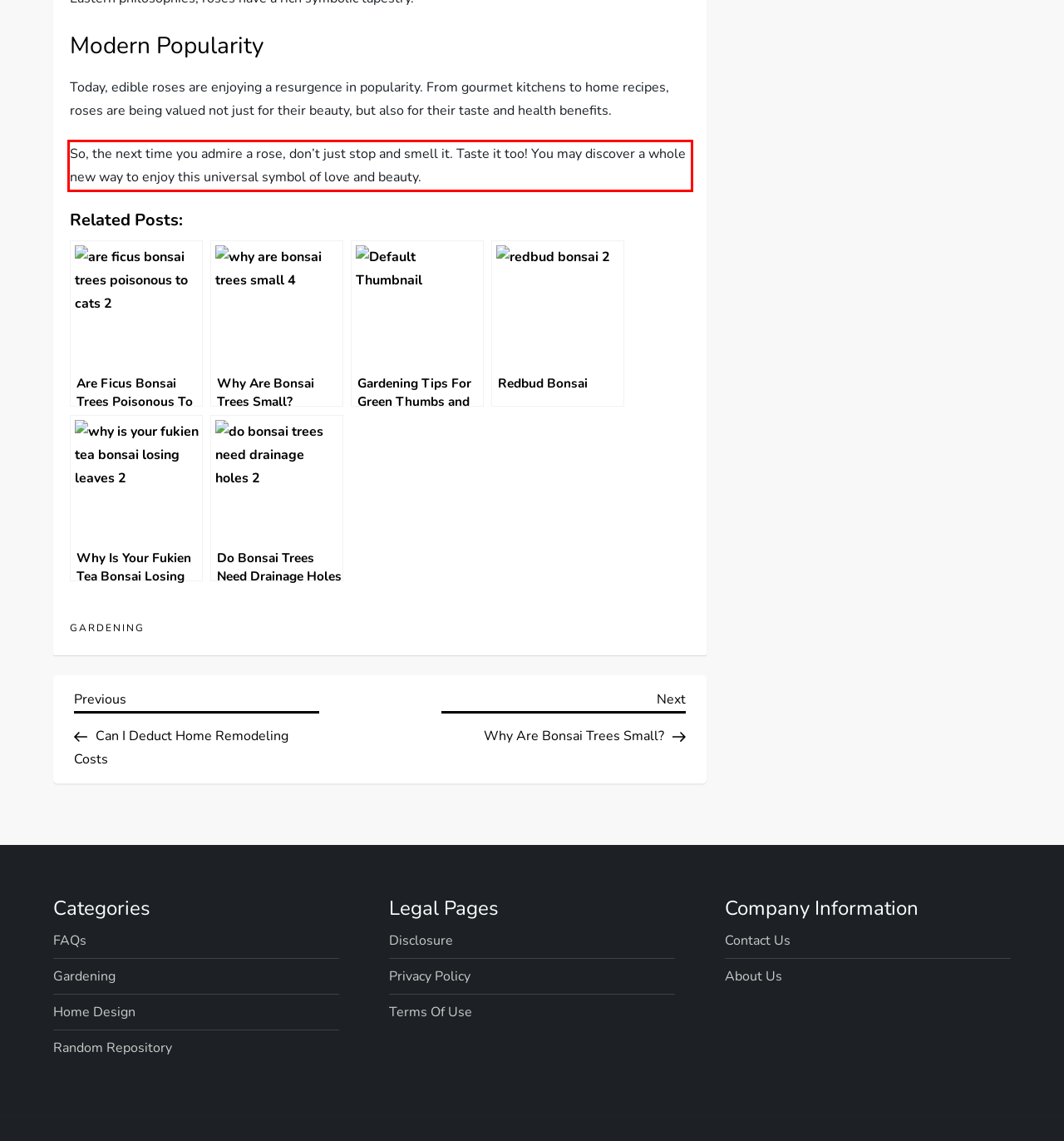You are looking at a screenshot of a webpage with a red rectangle bounding box. Use OCR to identify and extract the text content found inside this red bounding box.

So, the next time you admire a rose, don’t just stop and smell it. Taste it too! You may discover a whole new way to enjoy this universal symbol of love and beauty.